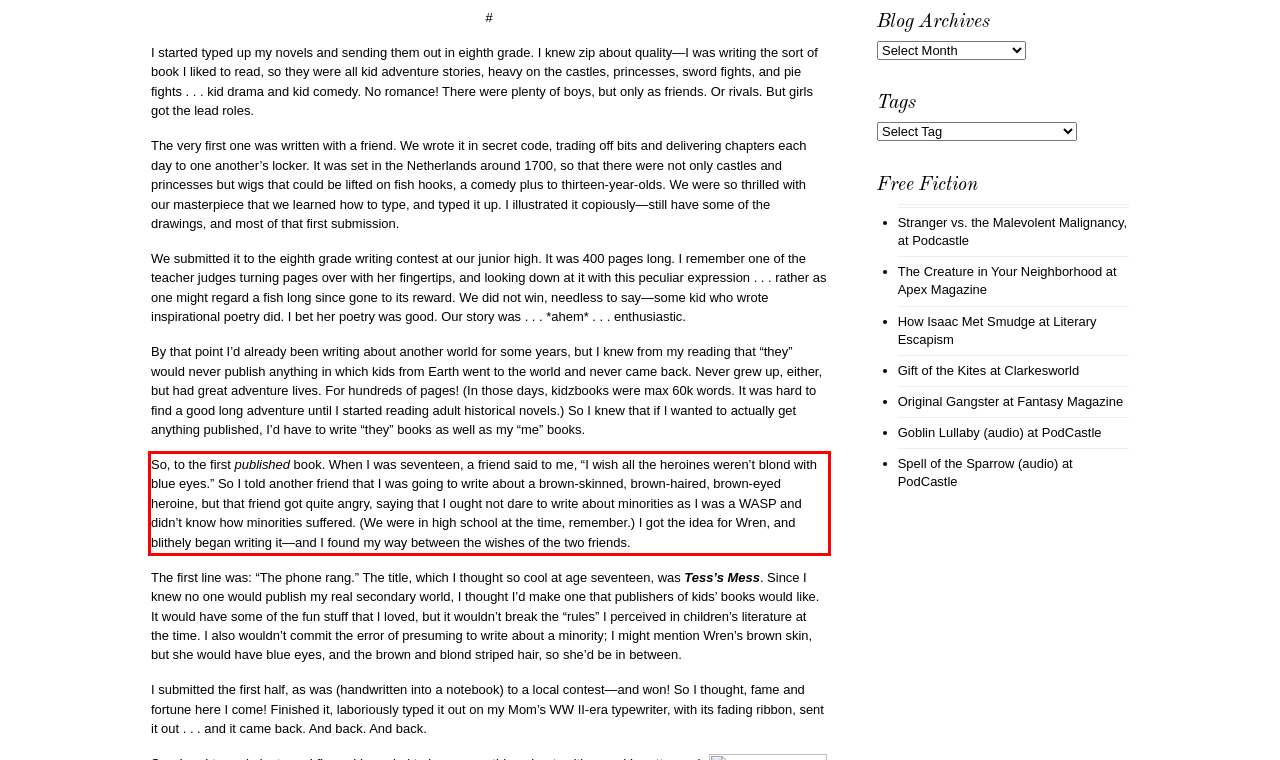You have a webpage screenshot with a red rectangle surrounding a UI element. Extract the text content from within this red bounding box.

So, to the first published book. When I was seventeen, a friend said to me, “I wish all the heroines weren’t blond with blue eyes.” So I told another friend that I was going to write about a brown-skinned, brown-haired, brown-eyed heroine, but that friend got quite angry, saying that I ought not dare to write about minorities as I was a WASP and didn’t know how minorities suffered. (We were in high school at the time, remember.) I got the idea for Wren, and blithely began writing it—and I found my way between the wishes of the two friends.